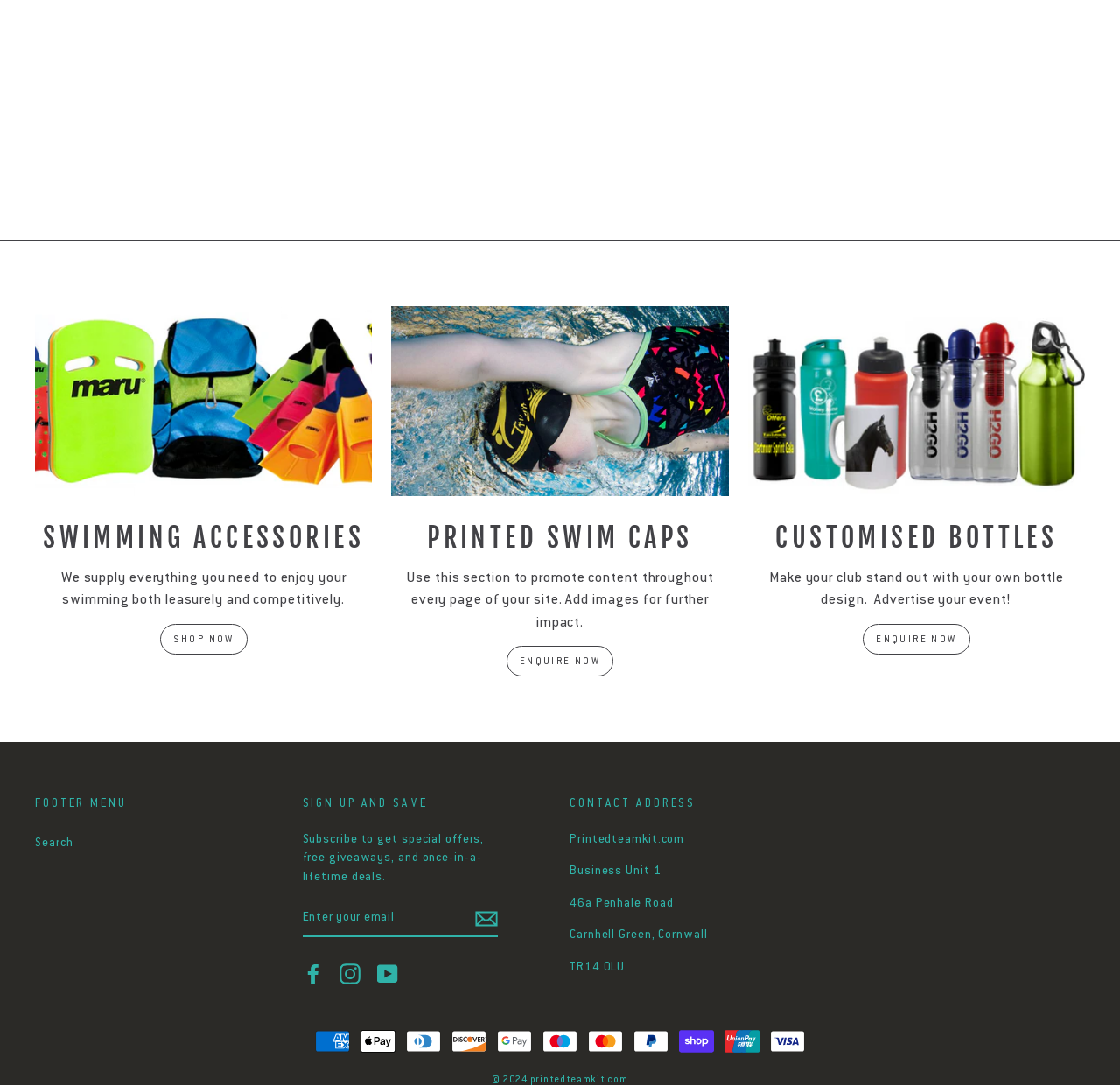Using the element description Amazon Affliate Disclaimer, predict the bounding box coordinates for the UI element. Provide the coordinates in (top-left x, top-left y, bottom-right x, bottom-right y) format with values ranging from 0 to 1.

None